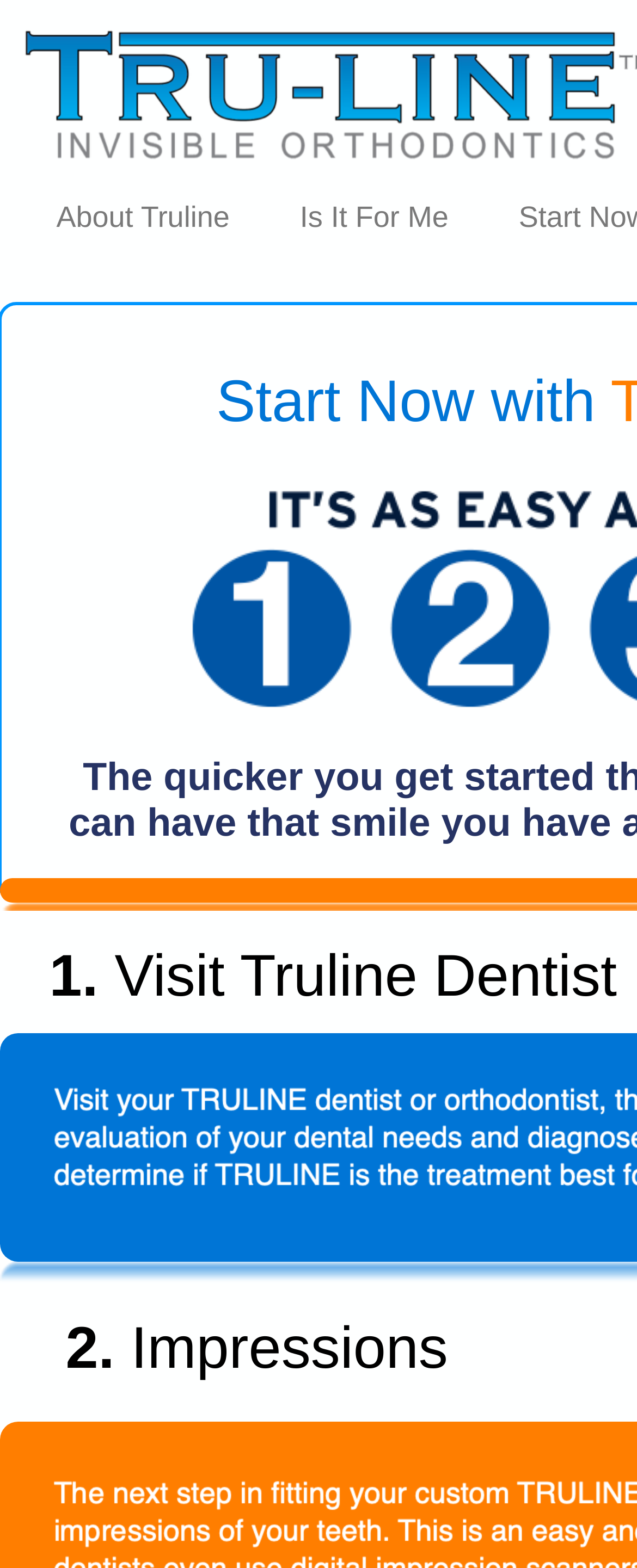Based on the element description "Is It For Me", predict the bounding box coordinates of the UI element.

[0.471, 0.129, 0.704, 0.148]